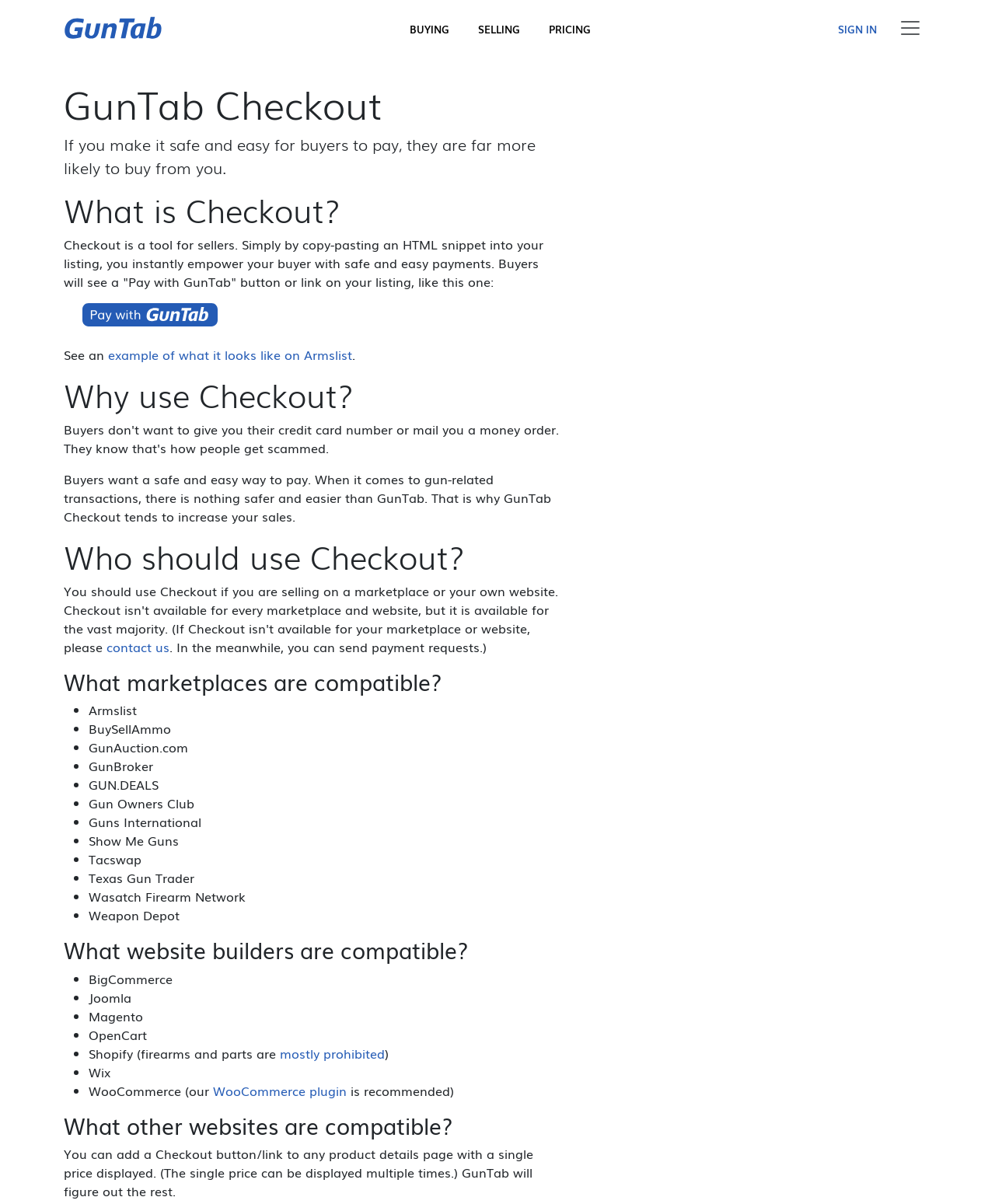Indicate the bounding box coordinates of the element that needs to be clicked to satisfy the following instruction: "Click the 'SIGN IN' link". The coordinates should be four float numbers between 0 and 1, i.e., [left, top, right, bottom].

[0.842, 0.018, 0.881, 0.03]